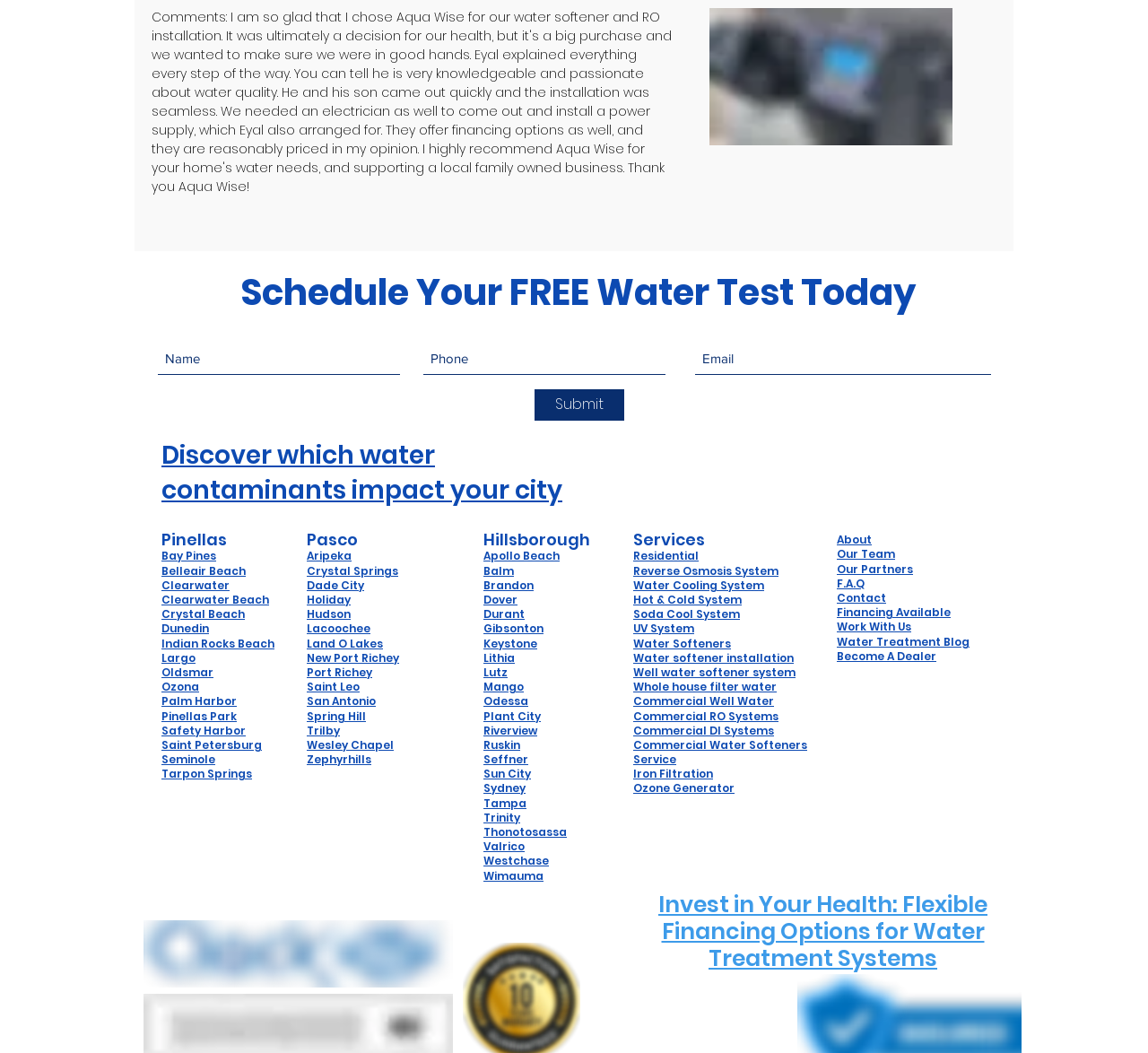Please identify the bounding box coordinates of the clickable region that I should interact with to perform the following instruction: "Discover which water contaminants impact your city". The coordinates should be expressed as four float numbers between 0 and 1, i.e., [left, top, right, bottom].

[0.141, 0.416, 0.49, 0.482]